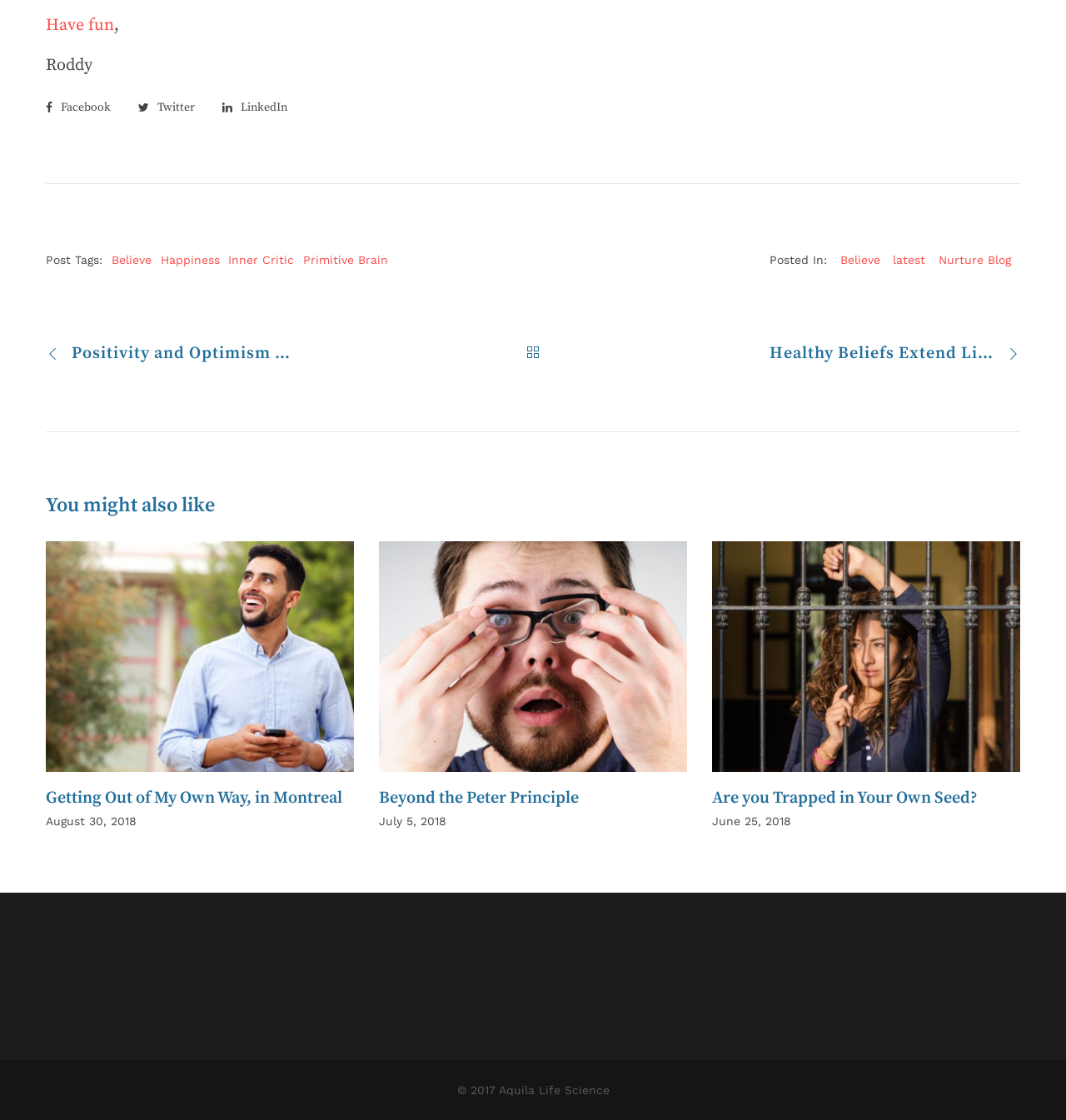What are the three social media platforms linked at the top?
Refer to the image and provide a one-word or short phrase answer.

Facebook, Twitter, LinkedIn